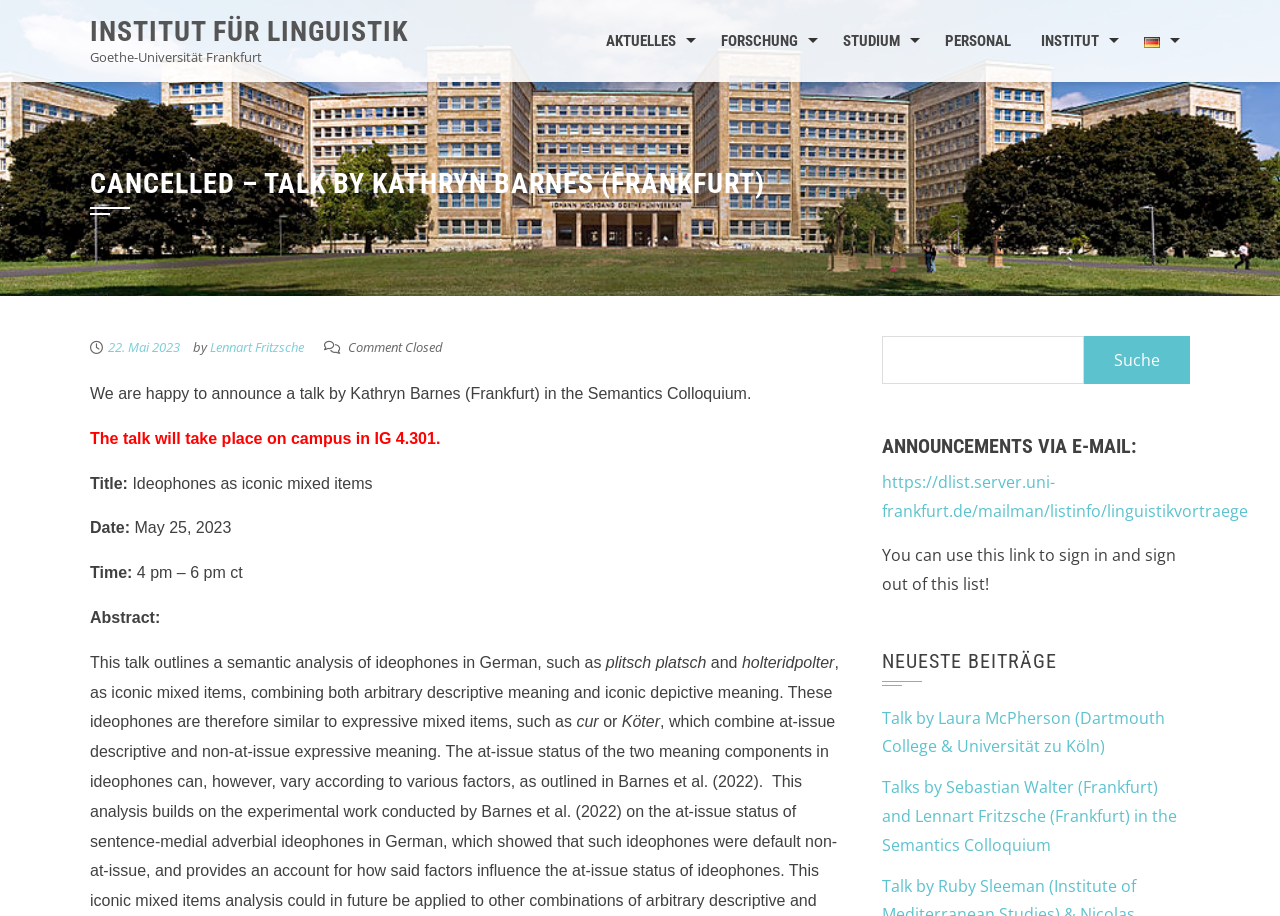Identify the main title of the webpage and generate its text content.

CANCELLED – TALK BY KATHRYN BARNES (FRANKFURT)